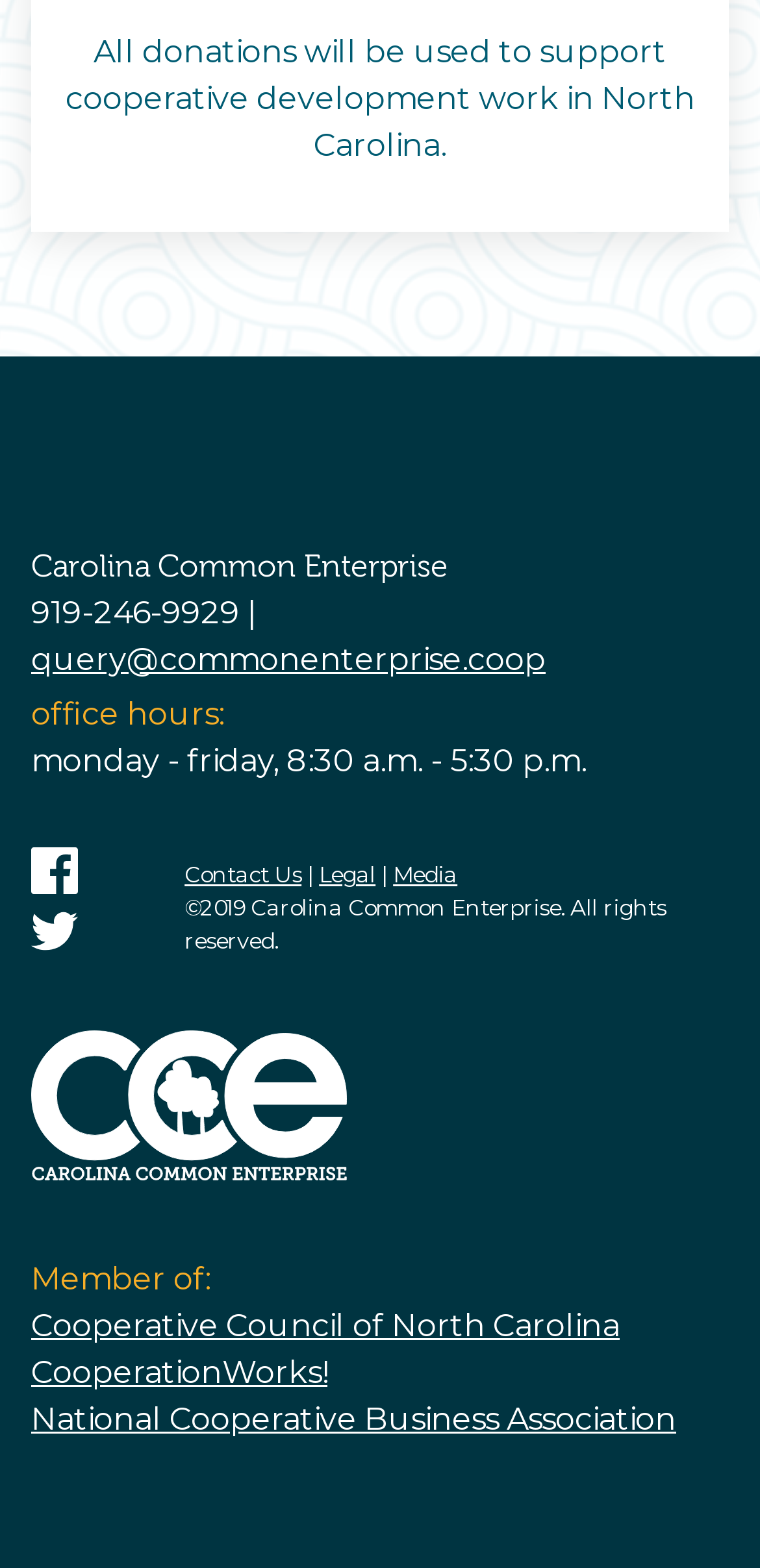What is the email address? Examine the screenshot and reply using just one word or a brief phrase.

query@commonenterprise.coop